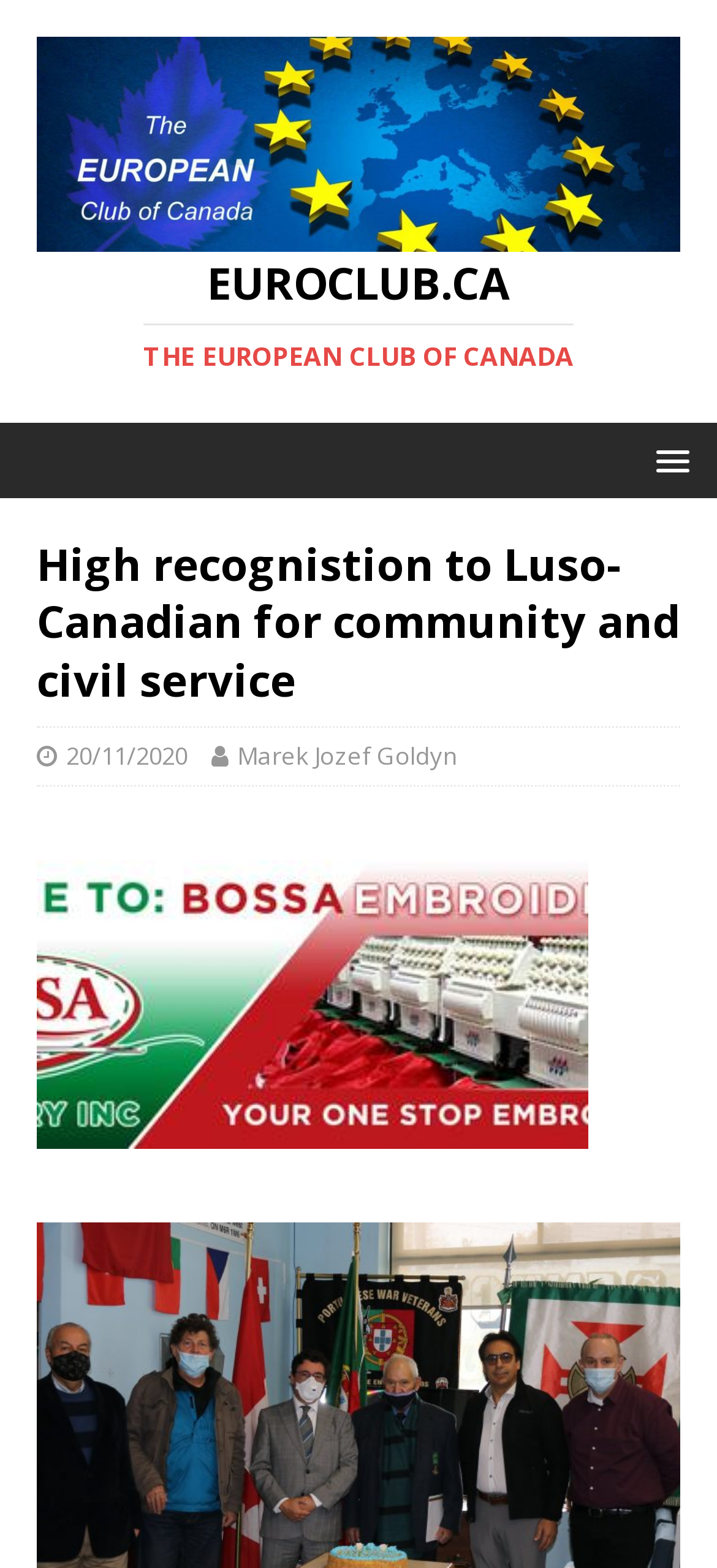What is the name of the European club?
Look at the screenshot and give a one-word or phrase answer.

THE EUROPEAN CLUB OF CANADA